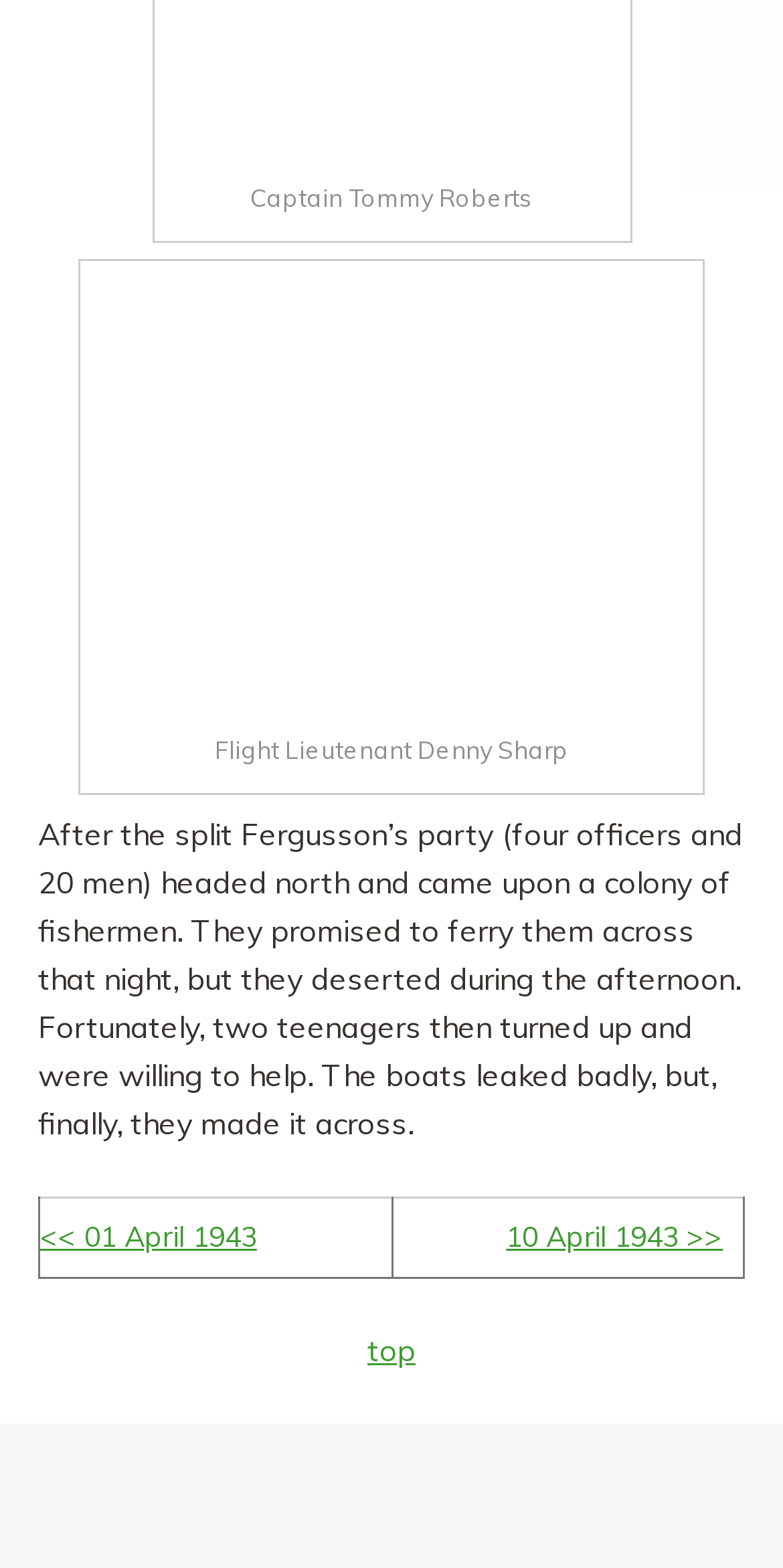Find and provide the bounding box coordinates for the UI element described here: "parent_node: Flight Lieutenant Denny Sharp". The coordinates should be given as four float numbers between 0 and 1: [left, top, right, bottom].

[0.103, 0.171, 0.897, 0.451]